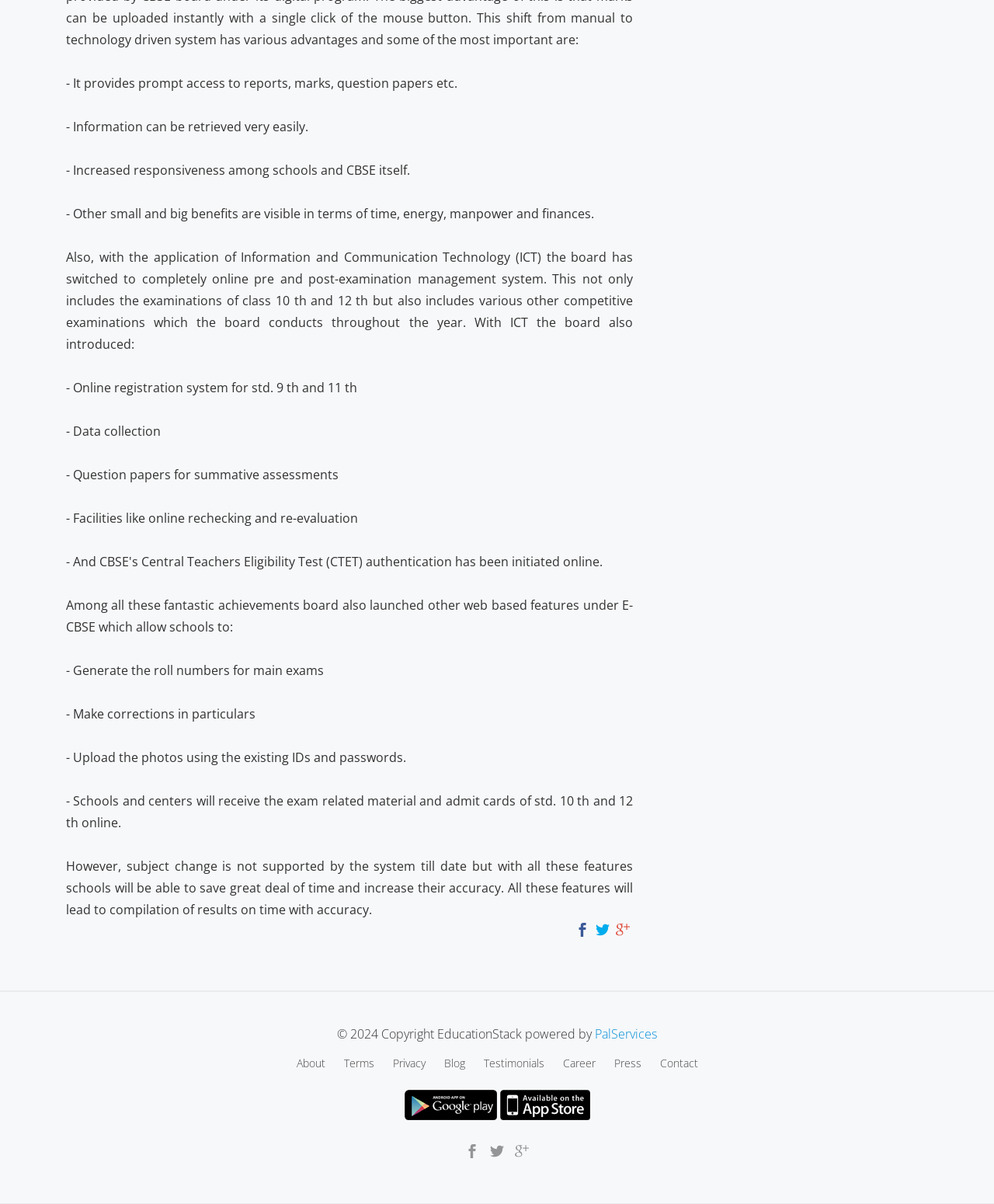Find the bounding box coordinates for the area that must be clicked to perform this action: "Click the 'About' link".

[0.298, 0.877, 0.327, 0.889]